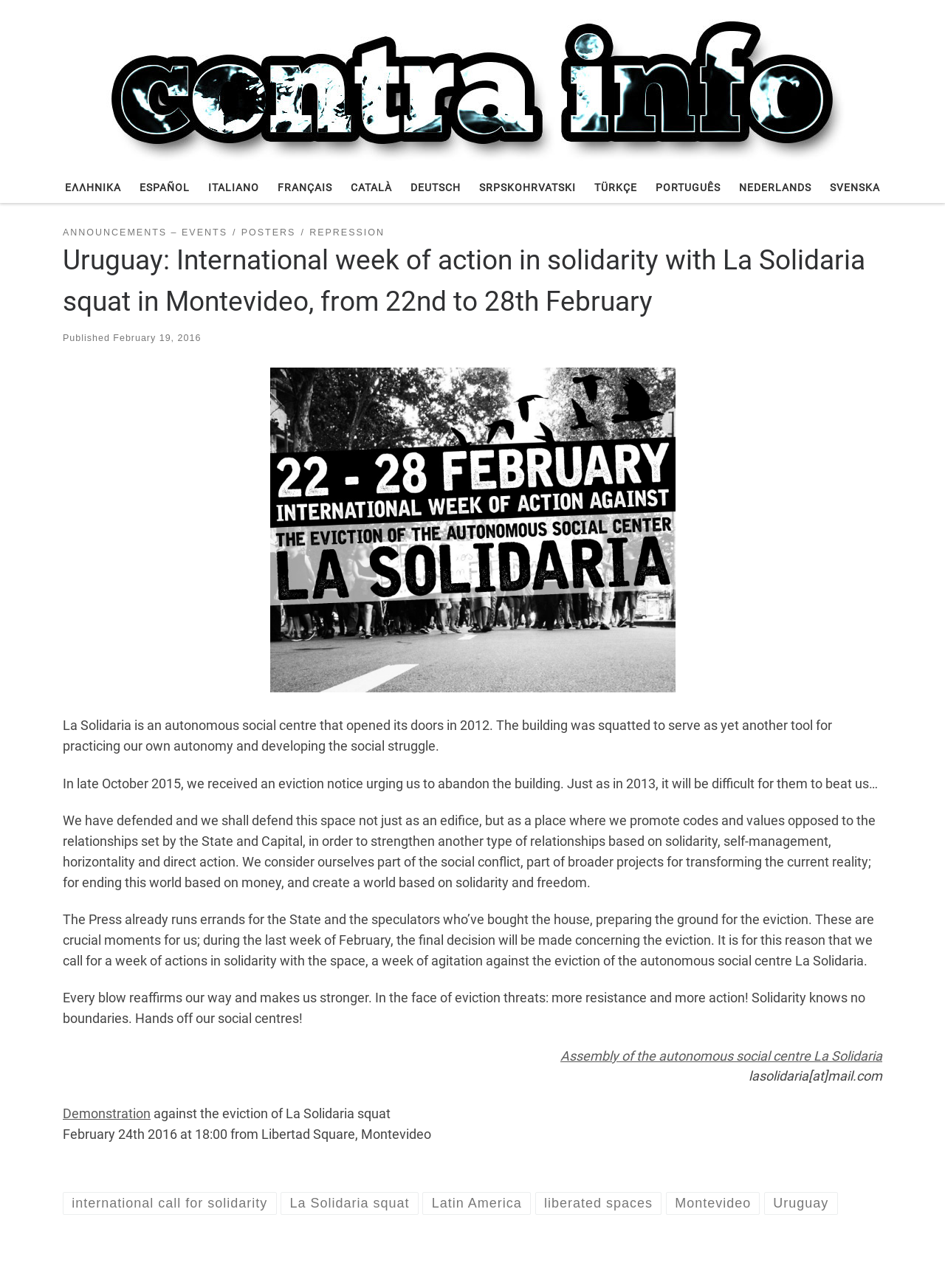What is the email address of the Assembly of the autonomous social centre La Solidaria?
Please use the image to deliver a detailed and complete answer.

I found the answer by reading the article content, which mentions 'lasolidaria[at]mail.com'.